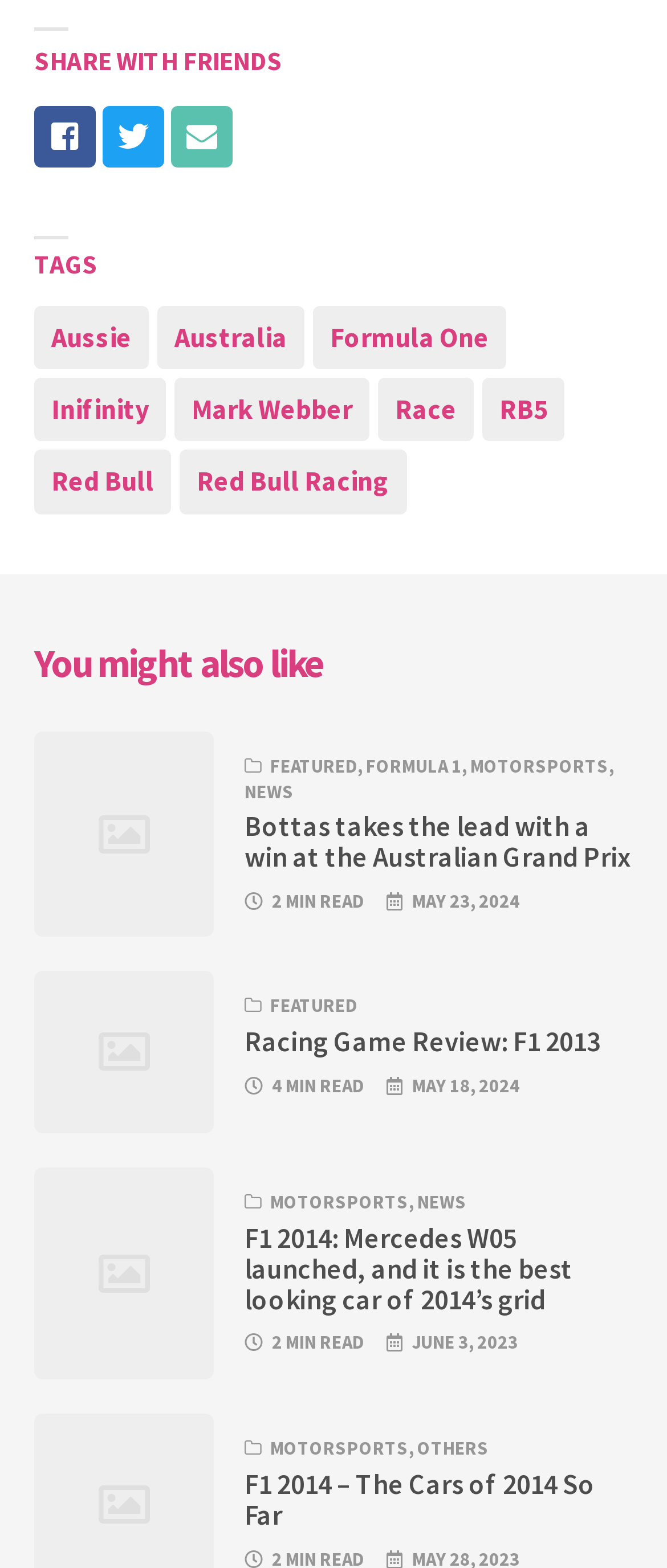How many minutes does it take to read the second article?
Relying on the image, give a concise answer in one word or a brief phrase.

4 MIN READ